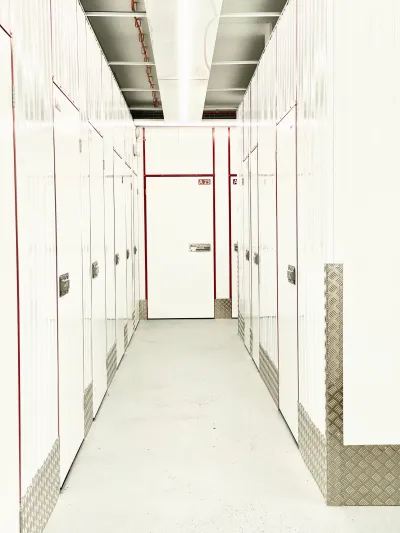Give a detailed account of everything present in the image.

This image showcases a modern self-storage facility, featuring a clean and organized corridor lined with individual storage units. Each unit is equipped with a secure locking mechanism, emphasizing safety and privacy for users' belongings. The bright, well-lit space enhances visibility, while the metallic accents on the flooring contribute to a professional aesthetic. At the end of the corridor, a larger door suggests access to more extensive storage options, ideal for businesses or startups. This setting reflects the flexibility and efficiency offered by self-storage solutions, making it an attractive choice for entrepreneurs looking to manage their inventory or personal items securely.